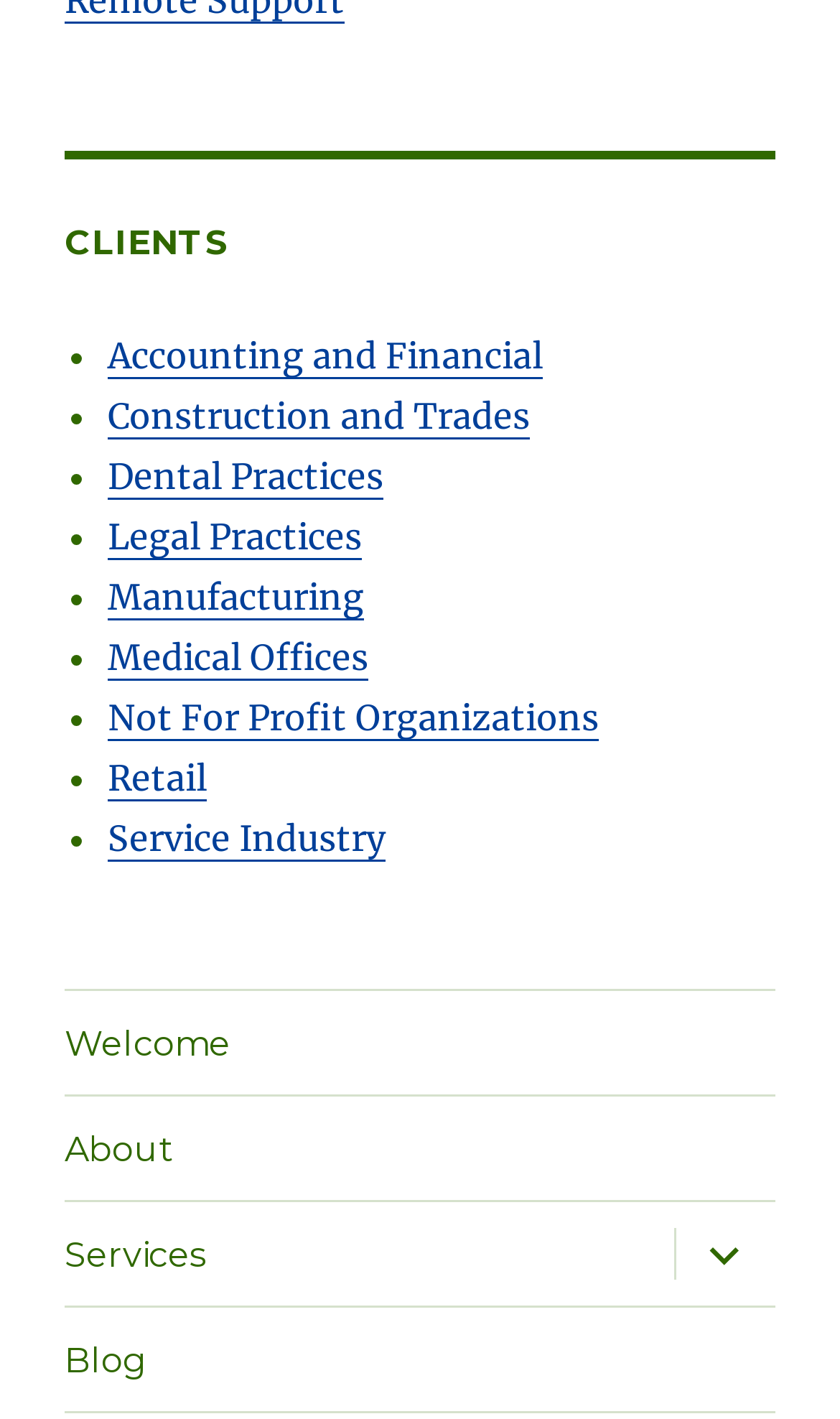Use a single word or phrase to respond to the question:
How many client types are listed?

9